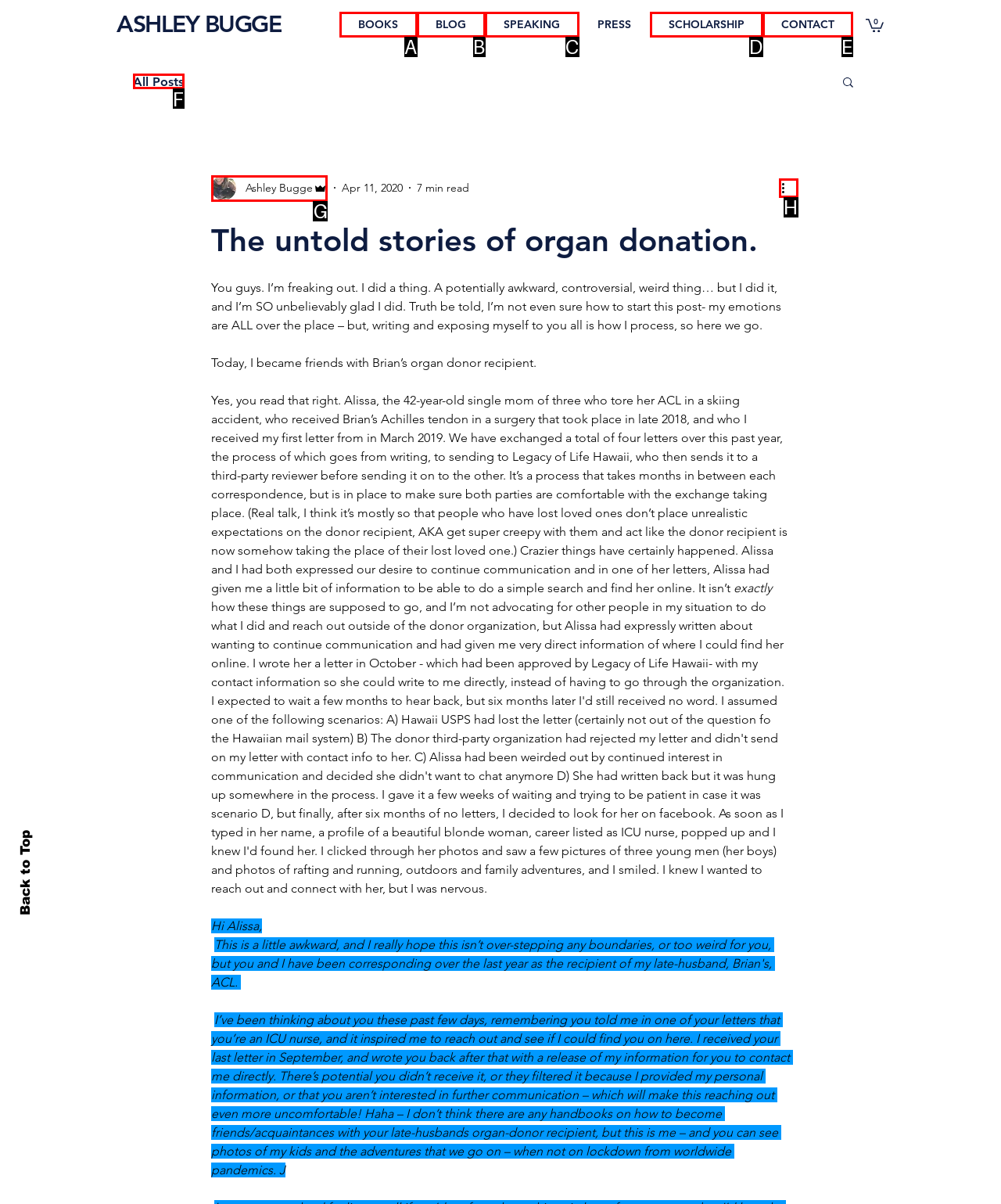Based on the choices marked in the screenshot, which letter represents the correct UI element to perform the task: View Ashley Bugge's profile?

G